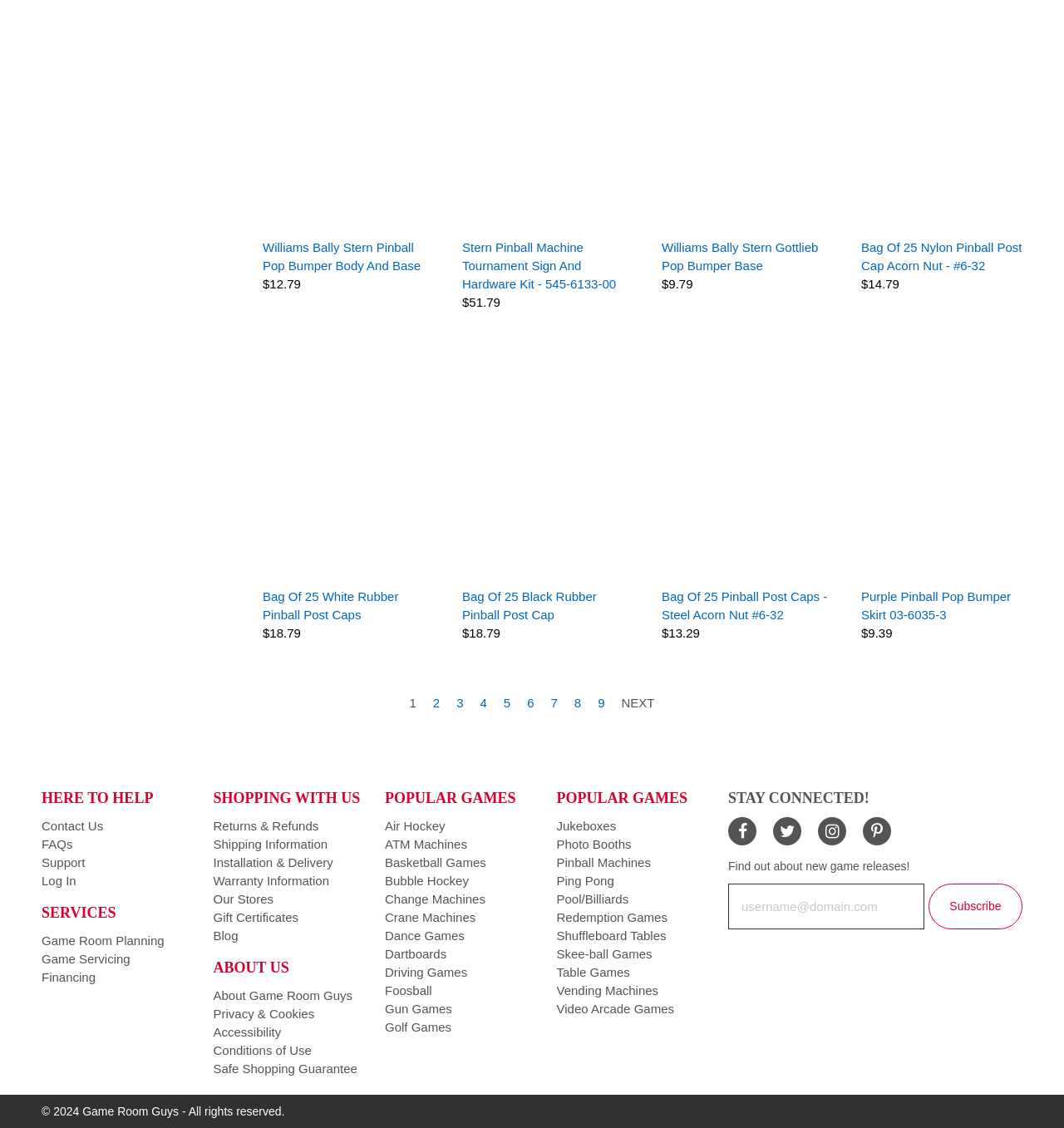Provide a brief response to the question below using one word or phrase:
How many pages of products are there?

At least 2